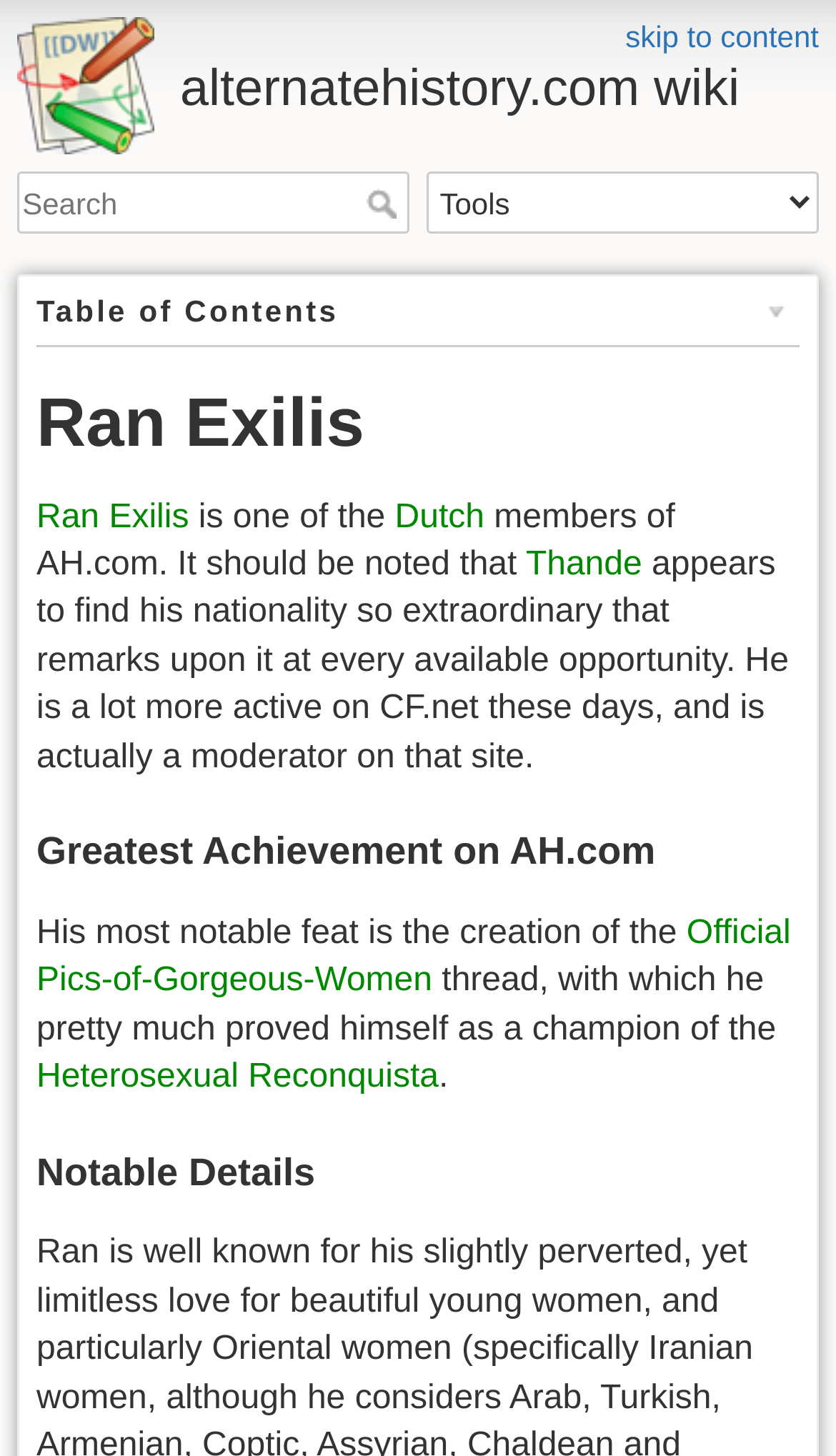Examine the image and give a thorough answer to the following question:
What is the name of the site where Ran Exilis is a moderator?

I found the answer by reading the text 'He is a lot more active on CF.net these days, and is actually a moderator on that site.' which is a static text element following the link 'Thande'.